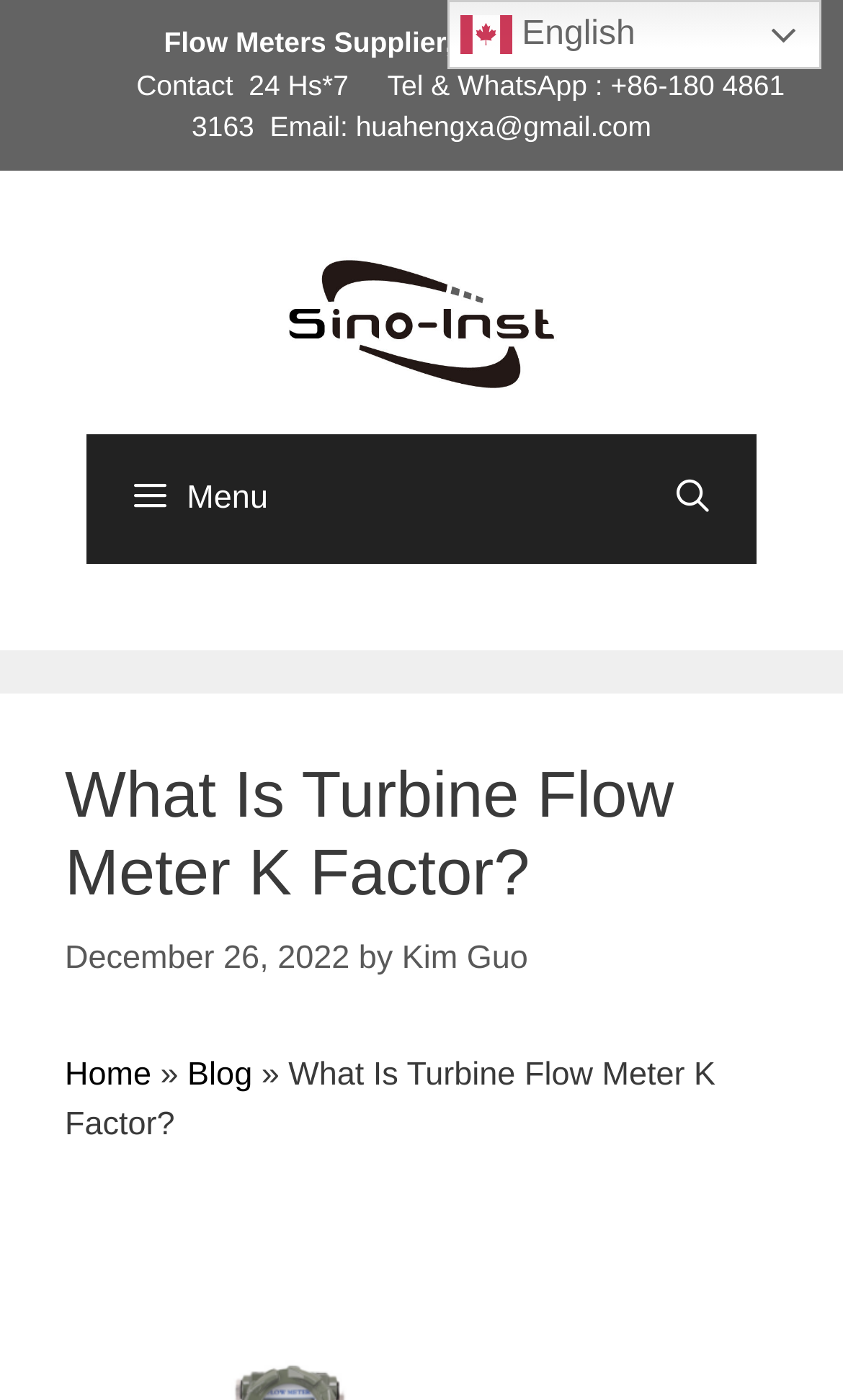Provide a one-word or brief phrase answer to the question:
What is the language of the webpage?

English